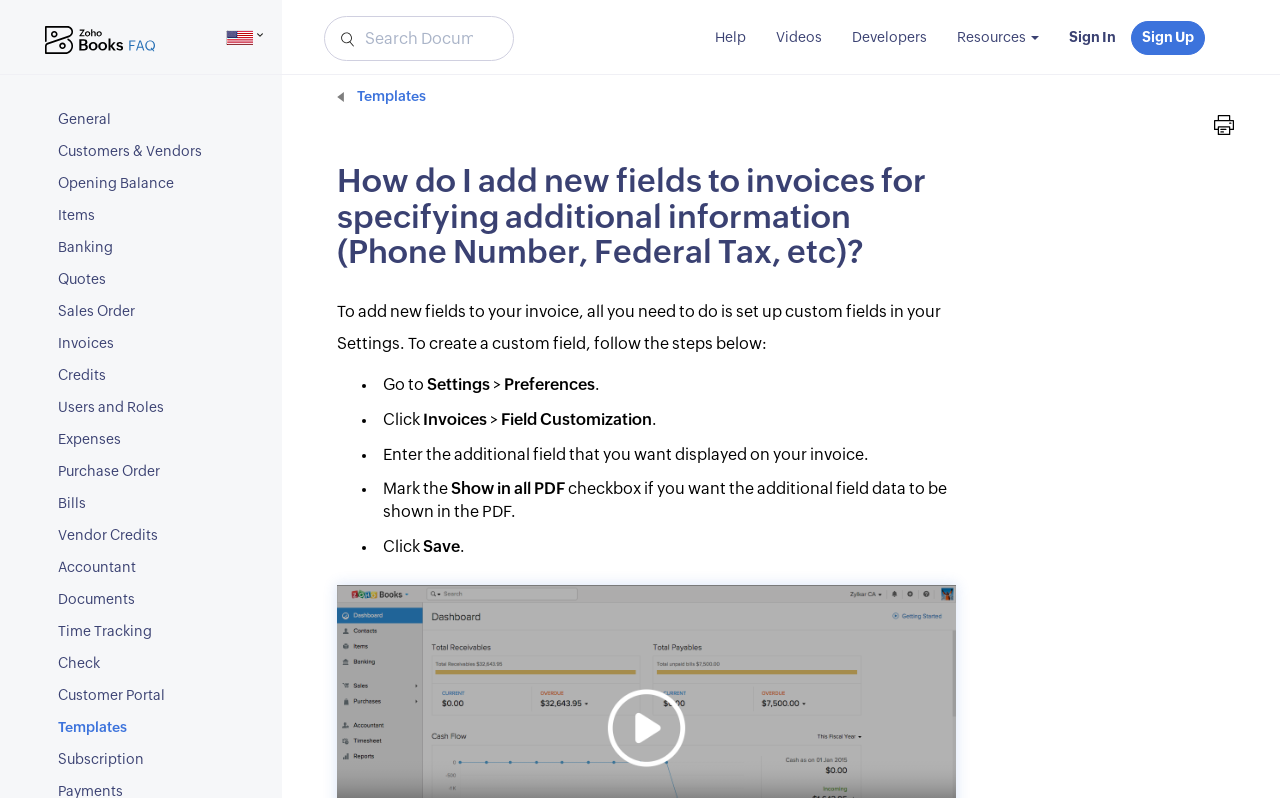Calculate the bounding box coordinates for the UI element based on the following description: "Invoices". Ensure the coordinates are four float numbers between 0 and 1, i.e., [left, top, right, bottom].

[0.034, 0.412, 0.22, 0.45]